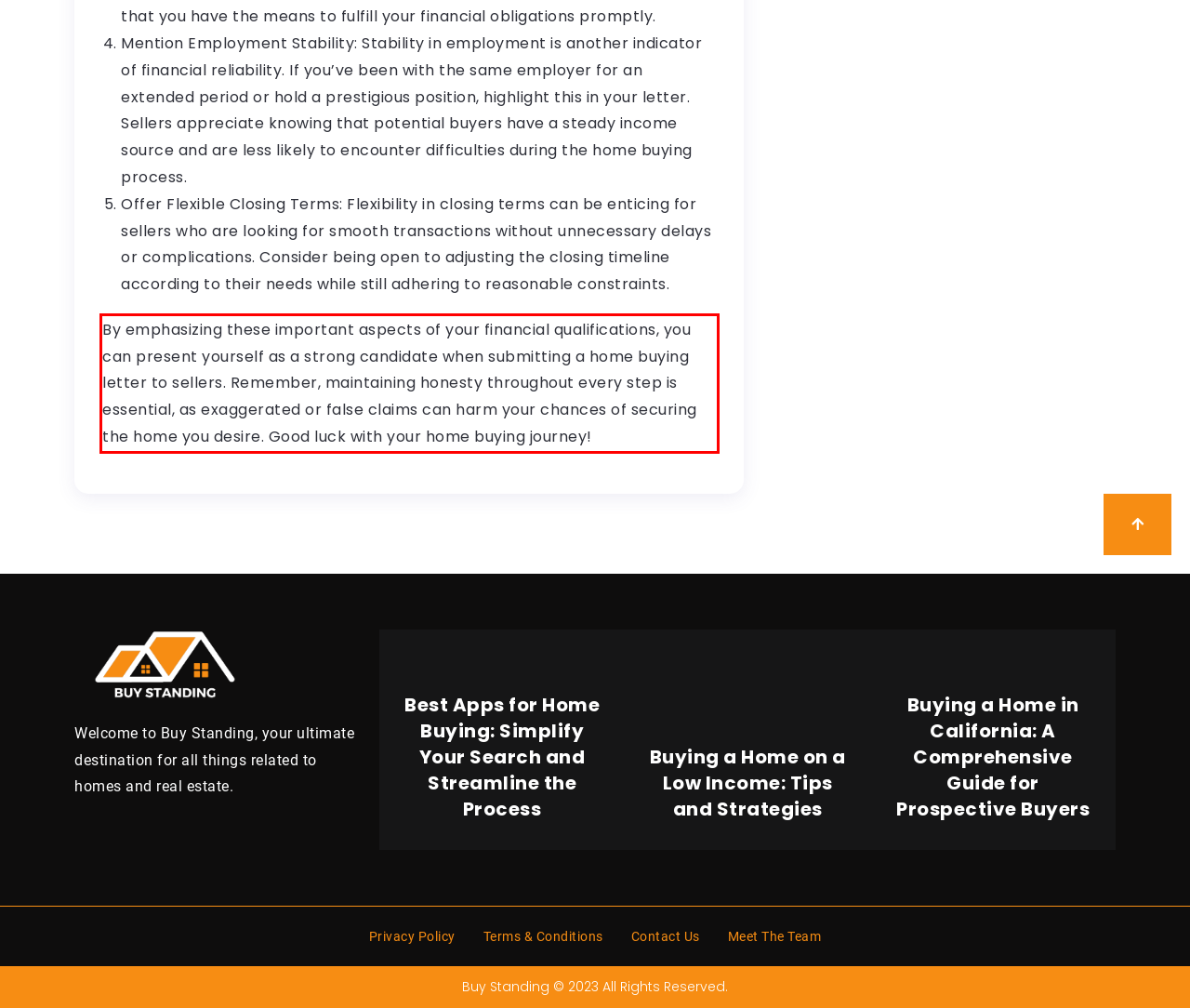Identify the text within the red bounding box on the webpage screenshot and generate the extracted text content.

By emphasizing these important aspects of your financial qualifications, you can present yourself as a strong candidate when submitting a home buying letter to sellers. Remember, maintaining honesty throughout every step is essential, as exaggerated or false claims can harm your chances of securing the home you desire. Good luck with your home buying journey!